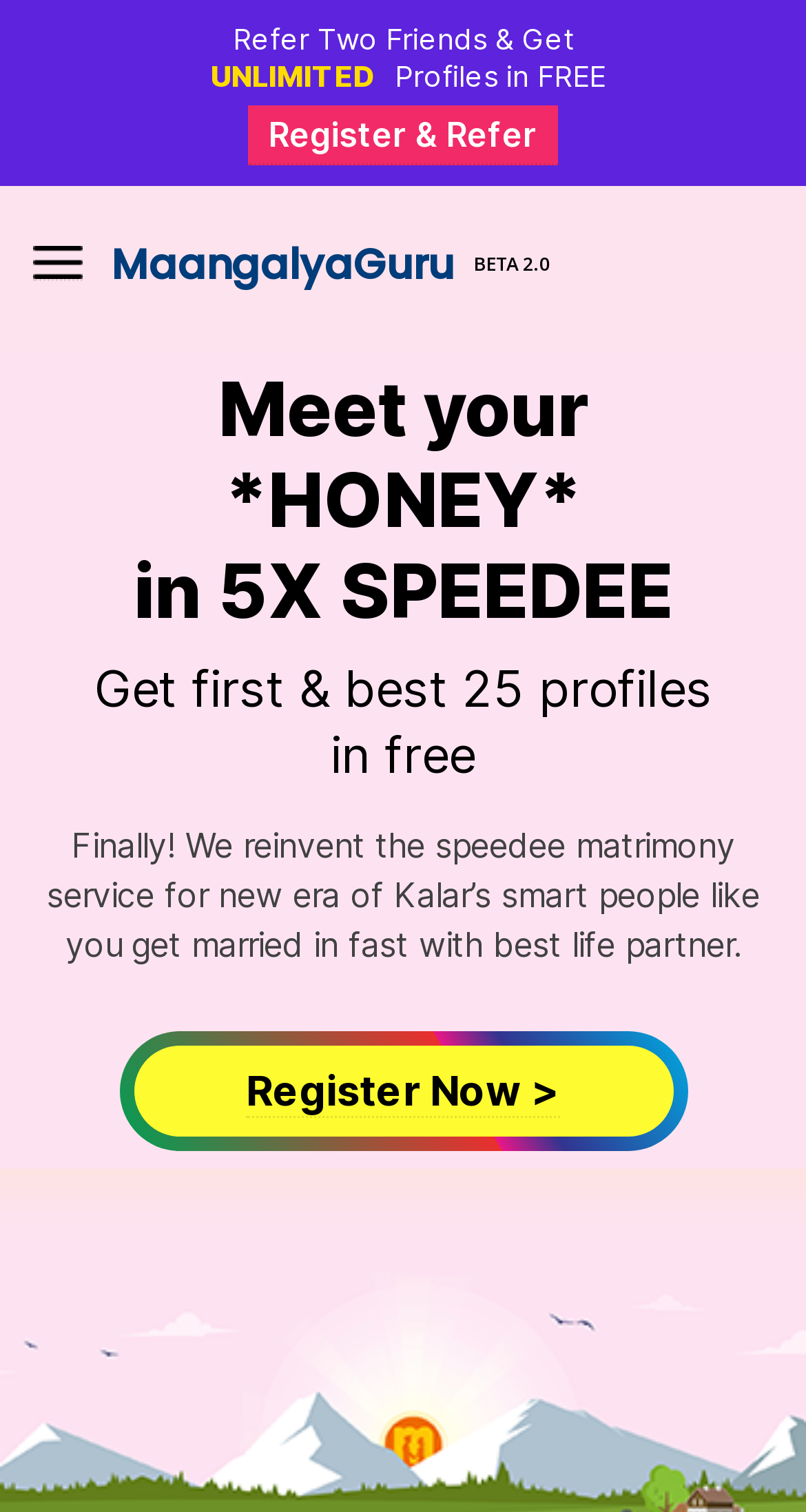What is the tone of the website?
Your answer should be a single word or phrase derived from the screenshot.

Friendly and casual